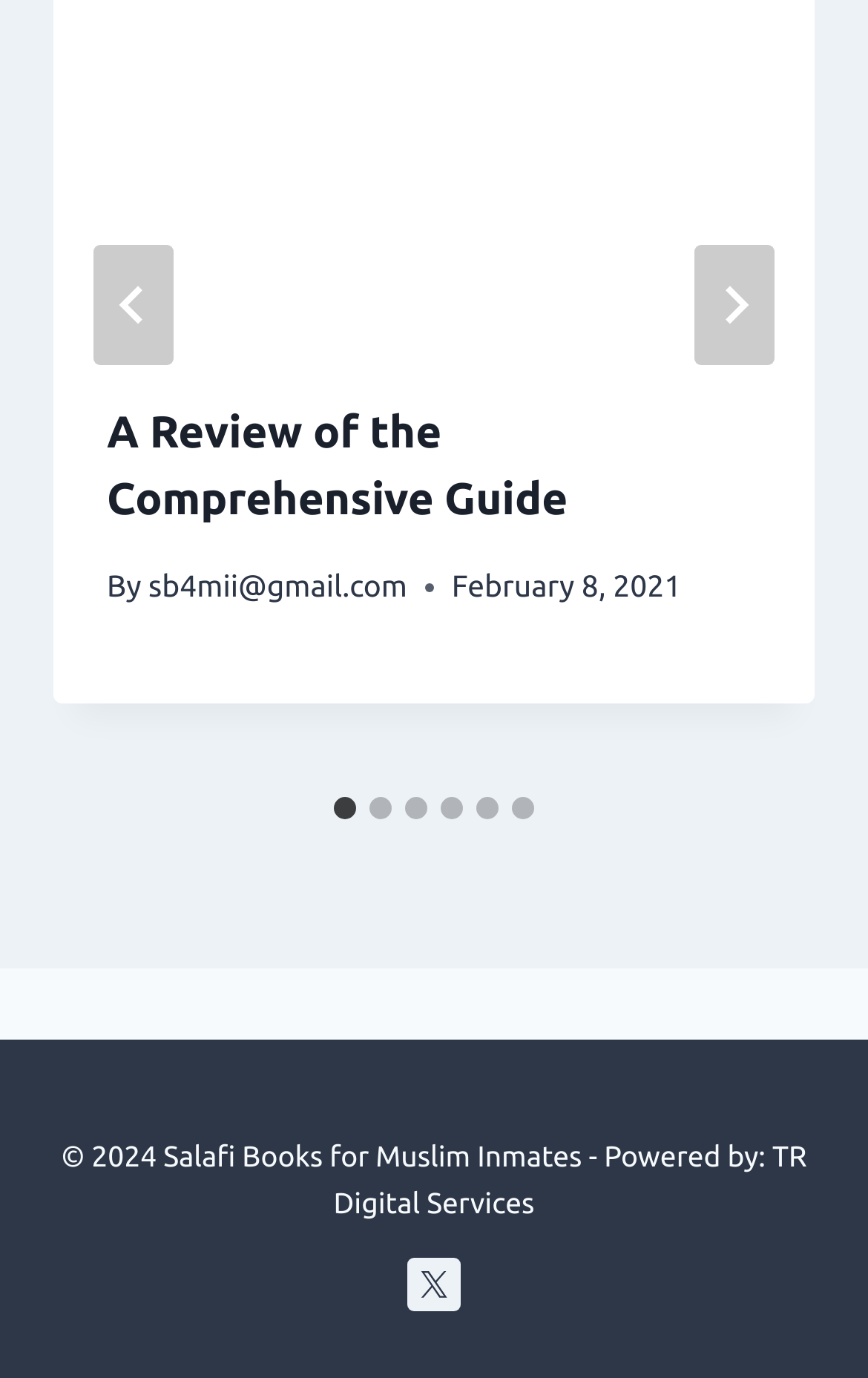Can you pinpoint the bounding box coordinates for the clickable element required for this instruction: "Go to the last slide"? The coordinates should be four float numbers between 0 and 1, i.e., [left, top, right, bottom].

[0.108, 0.177, 0.2, 0.264]